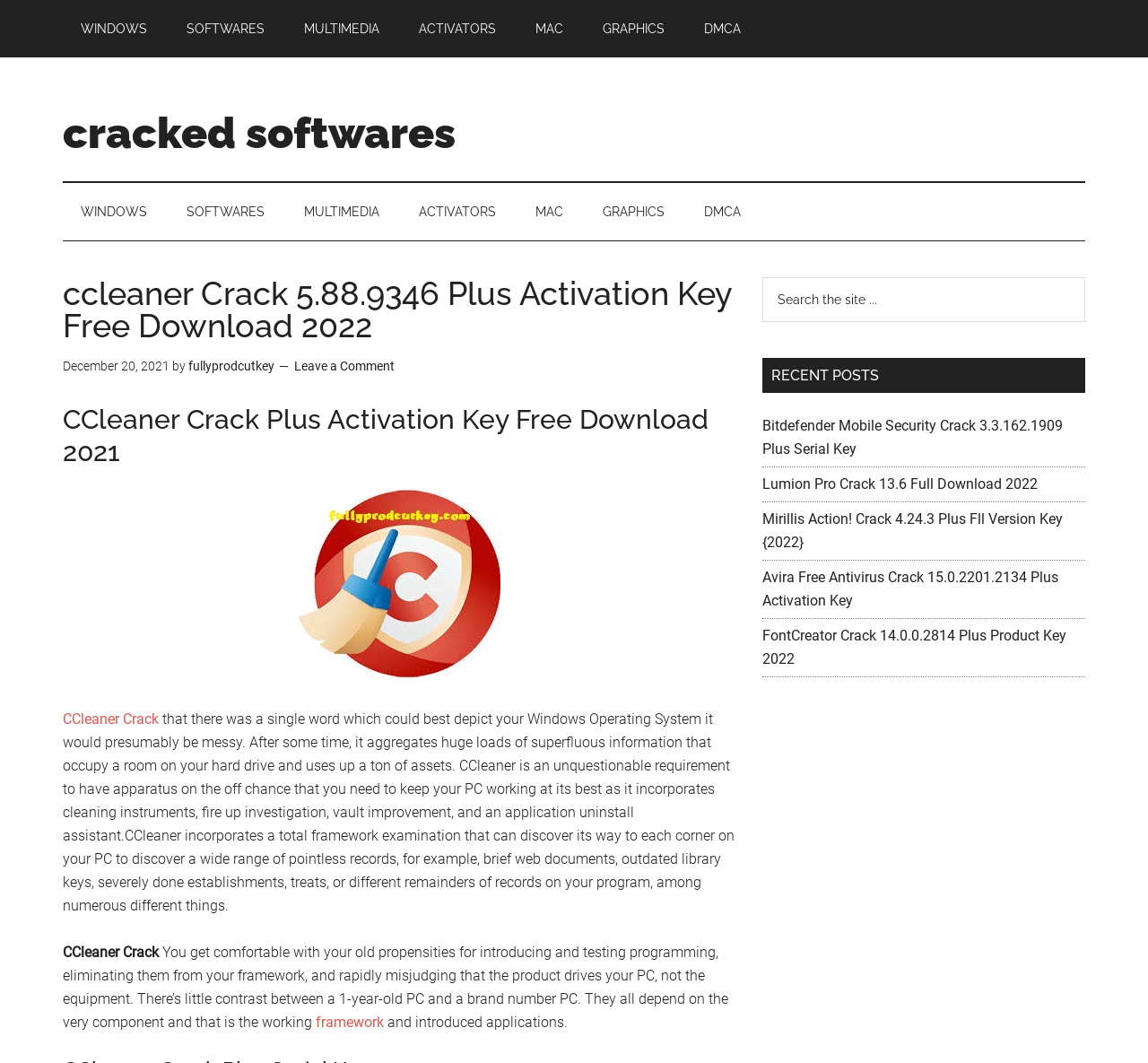Determine the bounding box coordinates of the clickable region to execute the instruction: "Click on the 'COMMUNITY' link". The coordinates should be four float numbers between 0 and 1, denoted as [left, top, right, bottom].

None